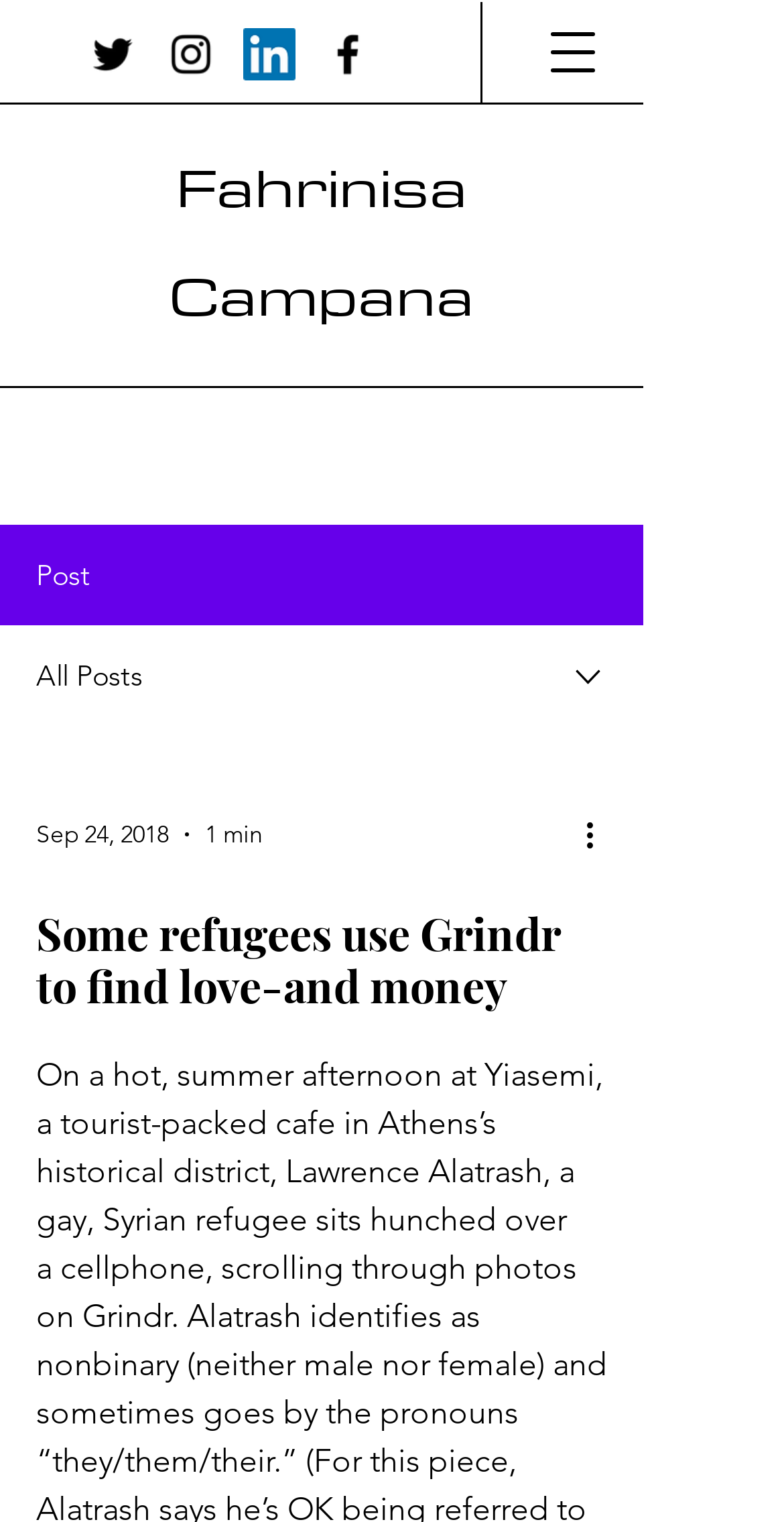Determine the main headline of the webpage and provide its text.

Some refugees use Grindr to find love-and money